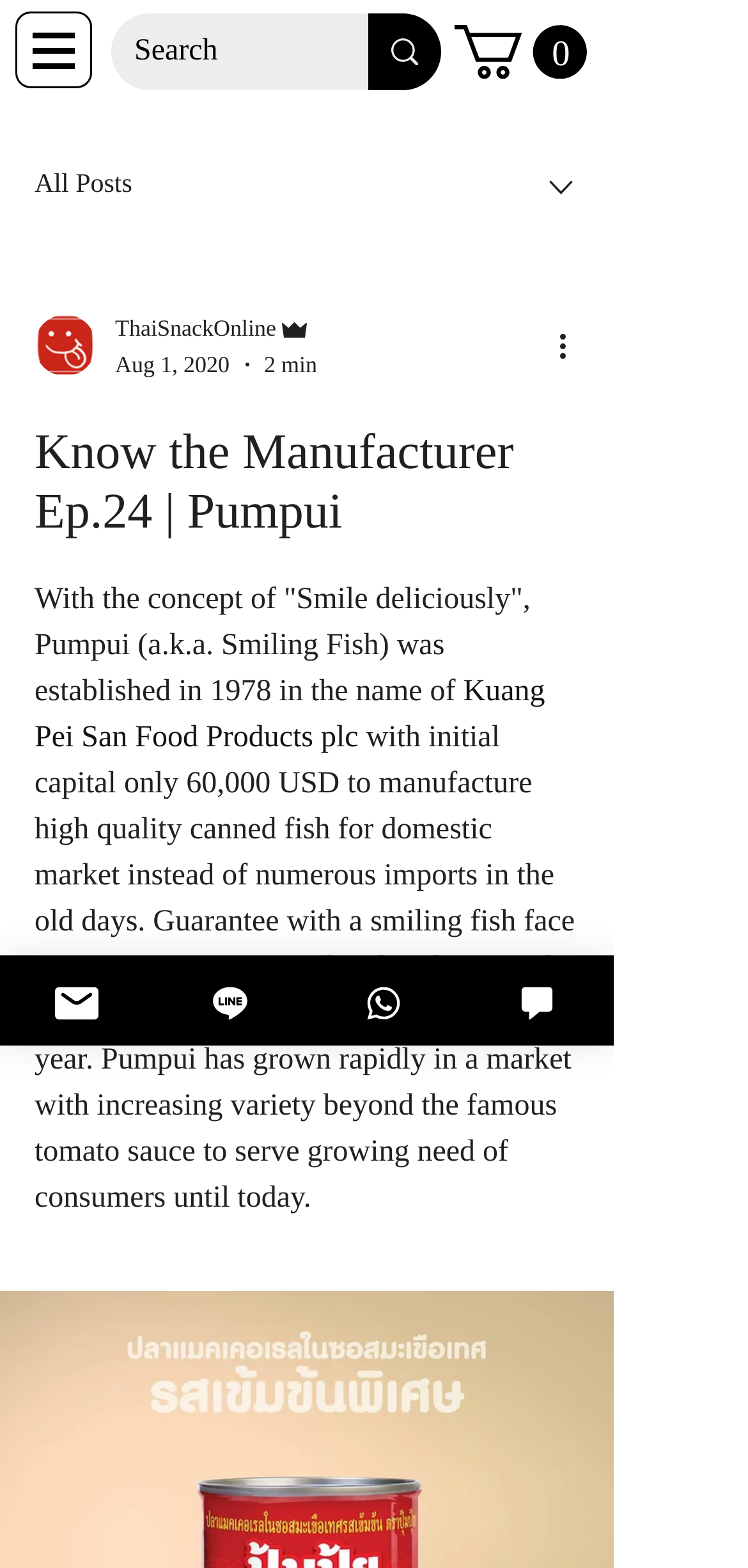Provide a brief response using a word or short phrase to this question:
How many items are in the cart?

0